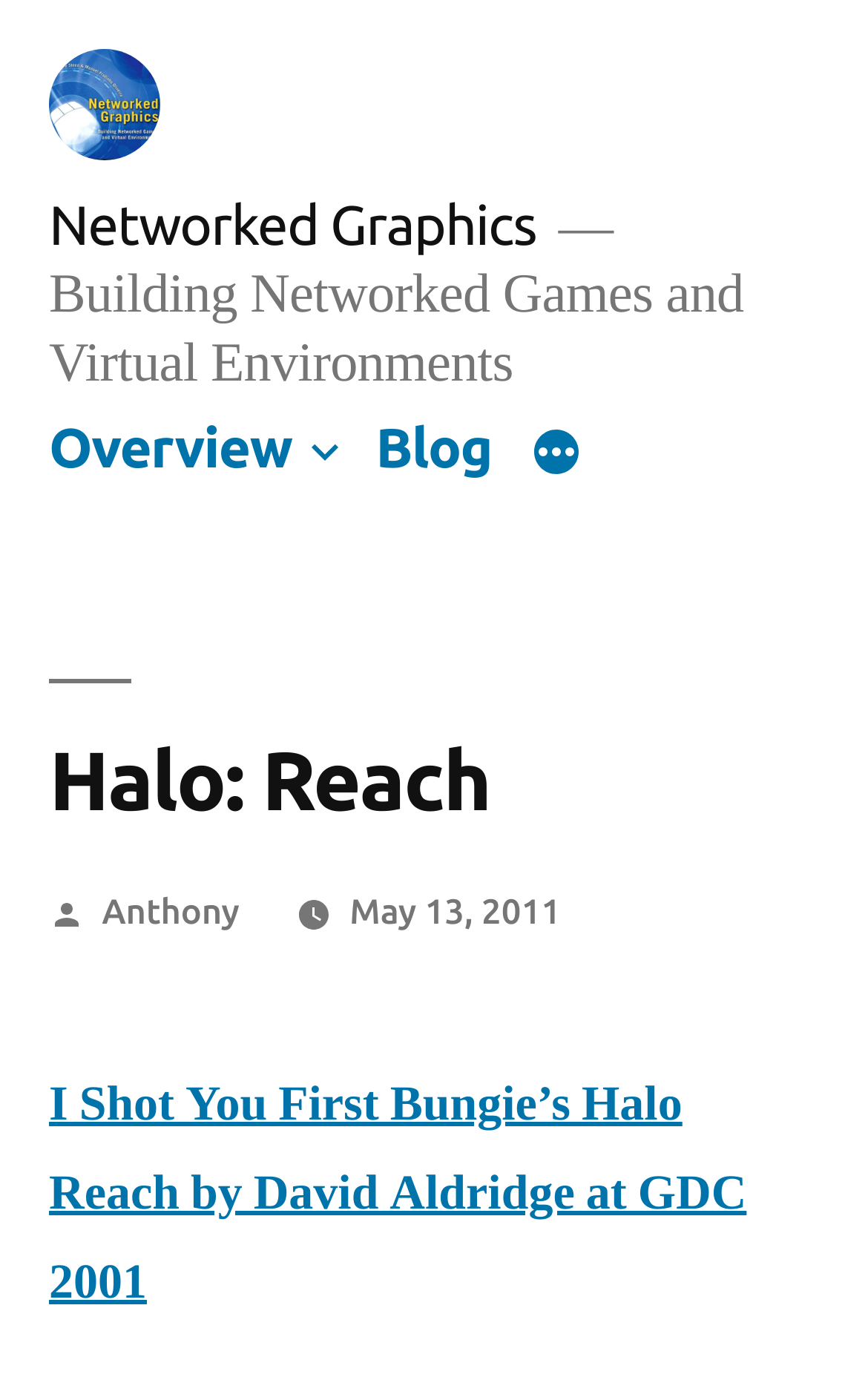From the element description Anthony, predict the bounding box coordinates of the UI element. The coordinates must be specified in the format (top-left x, top-left y, bottom-right x, bottom-right y) and should be within the 0 to 1 range.

[0.117, 0.647, 0.276, 0.676]